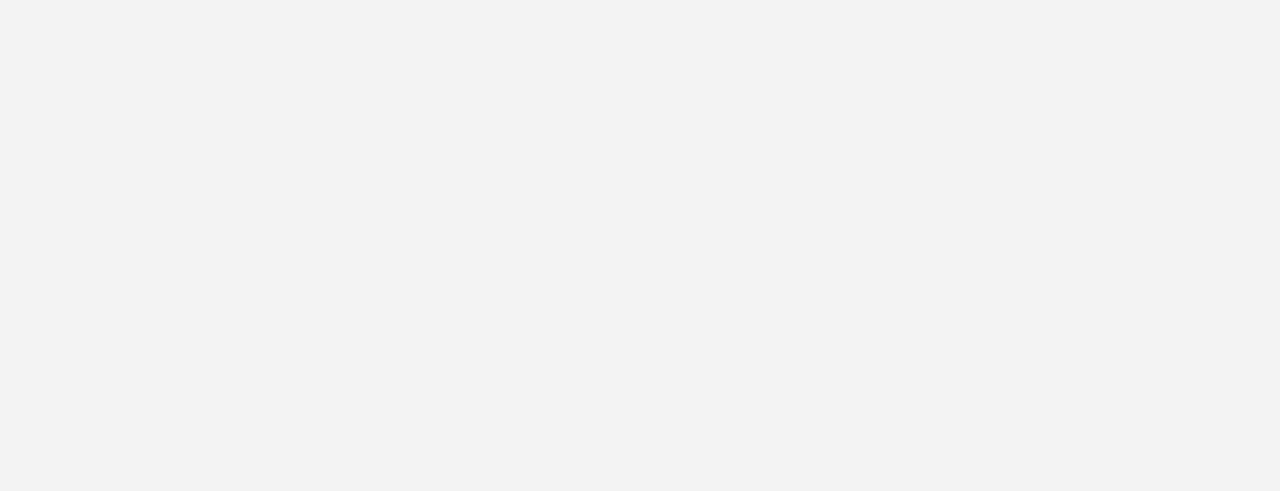Refer to the element description Links and identify the corresponding bounding box in the screenshot. Format the coordinates as (top-left x, top-left y, bottom-right x, bottom-right y) with values in the range of 0 to 1.

[0.025, 0.591, 0.055, 0.646]